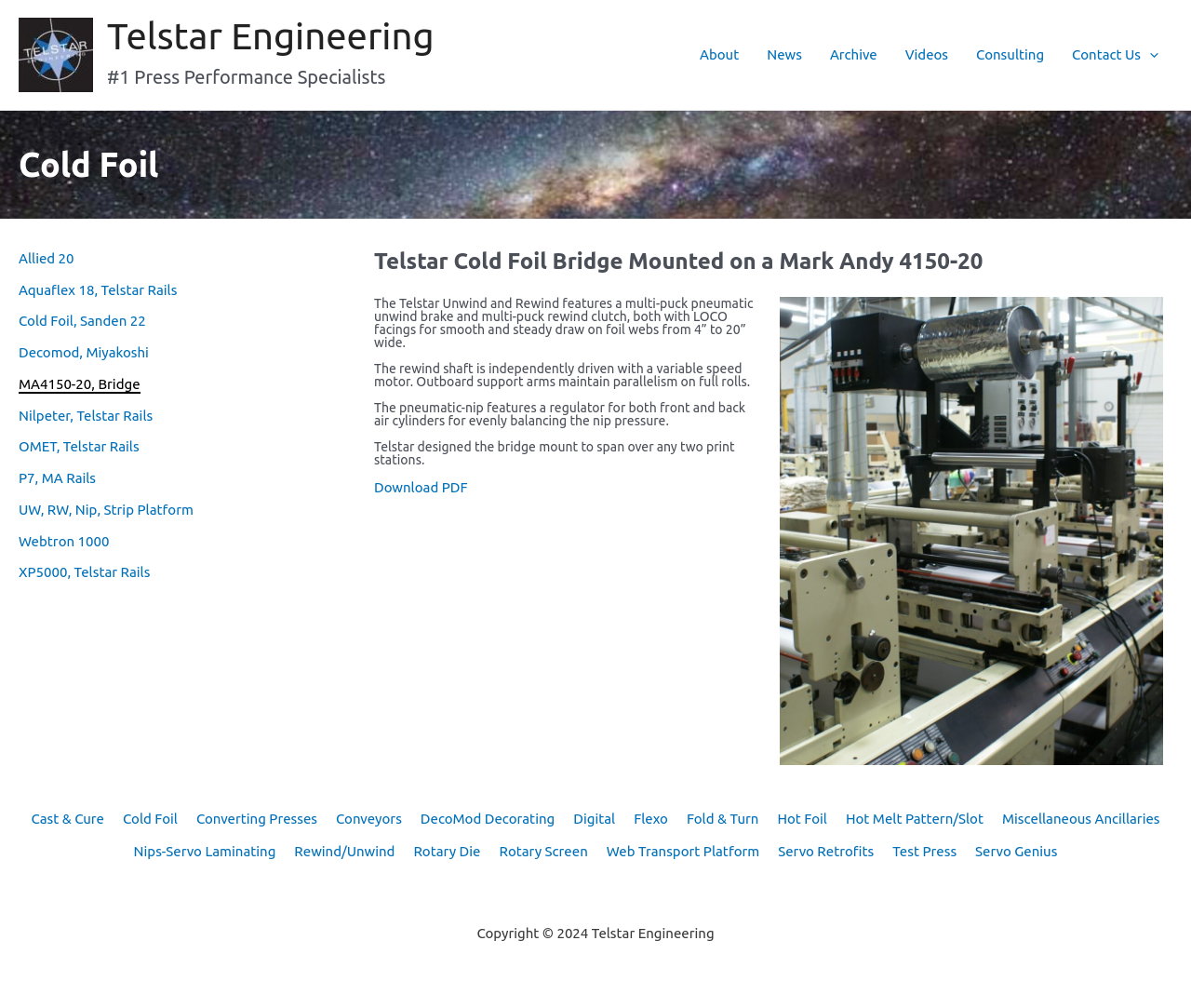Extract the bounding box coordinates for the HTML element that matches this description: "About". The coordinates should be four float numbers between 0 and 1, i.e., [left, top, right, bottom].

[0.576, 0.044, 0.632, 0.065]